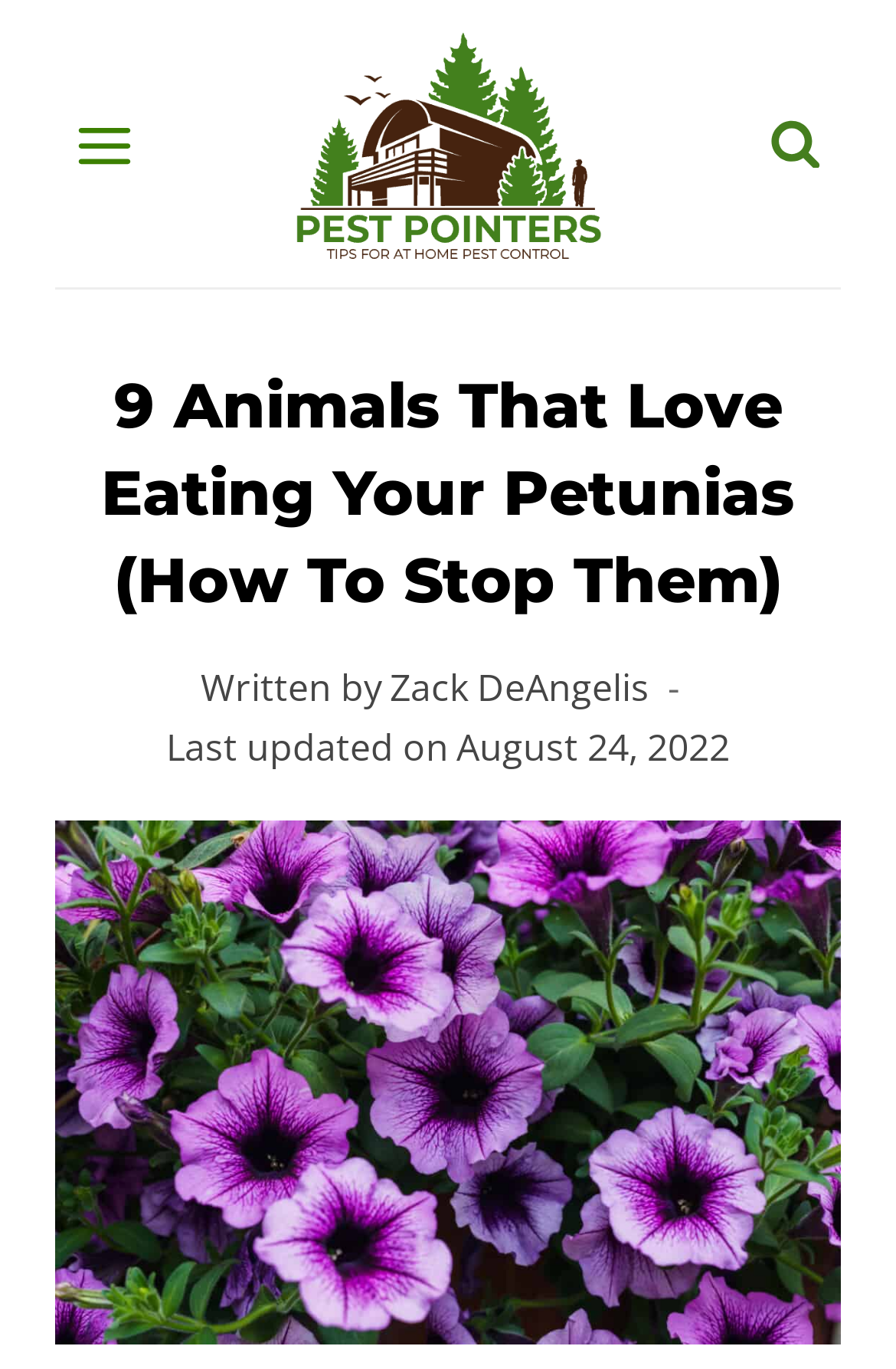Determine the bounding box coordinates for the HTML element described here: "Search".

[0.835, 0.072, 0.938, 0.14]